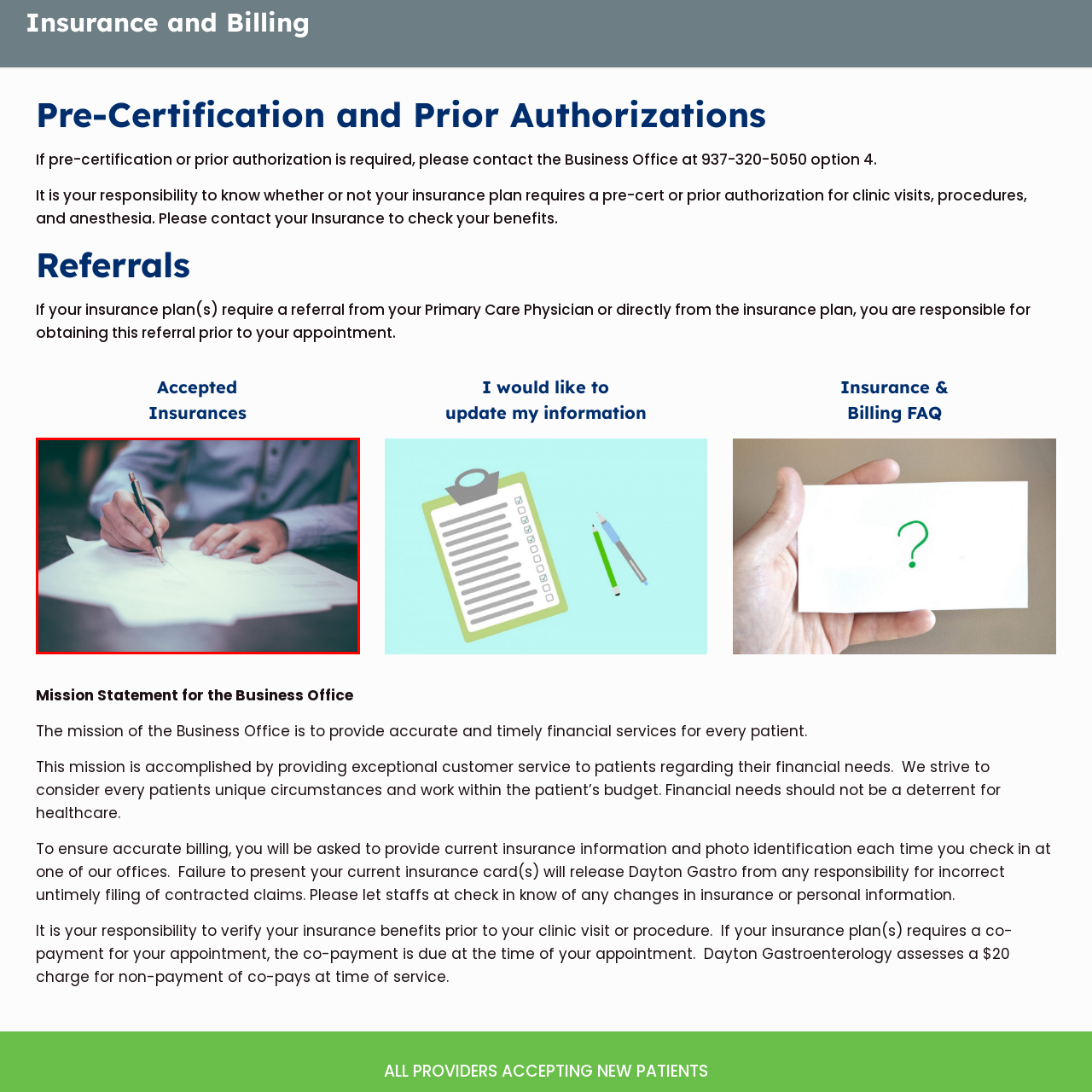What is the person using to write?
Inspect the image portion within the red bounding box and deliver a detailed answer to the question.

The person in the image is using a pen to make notes or fill out important documents, as seen in the close-up view of their hands.